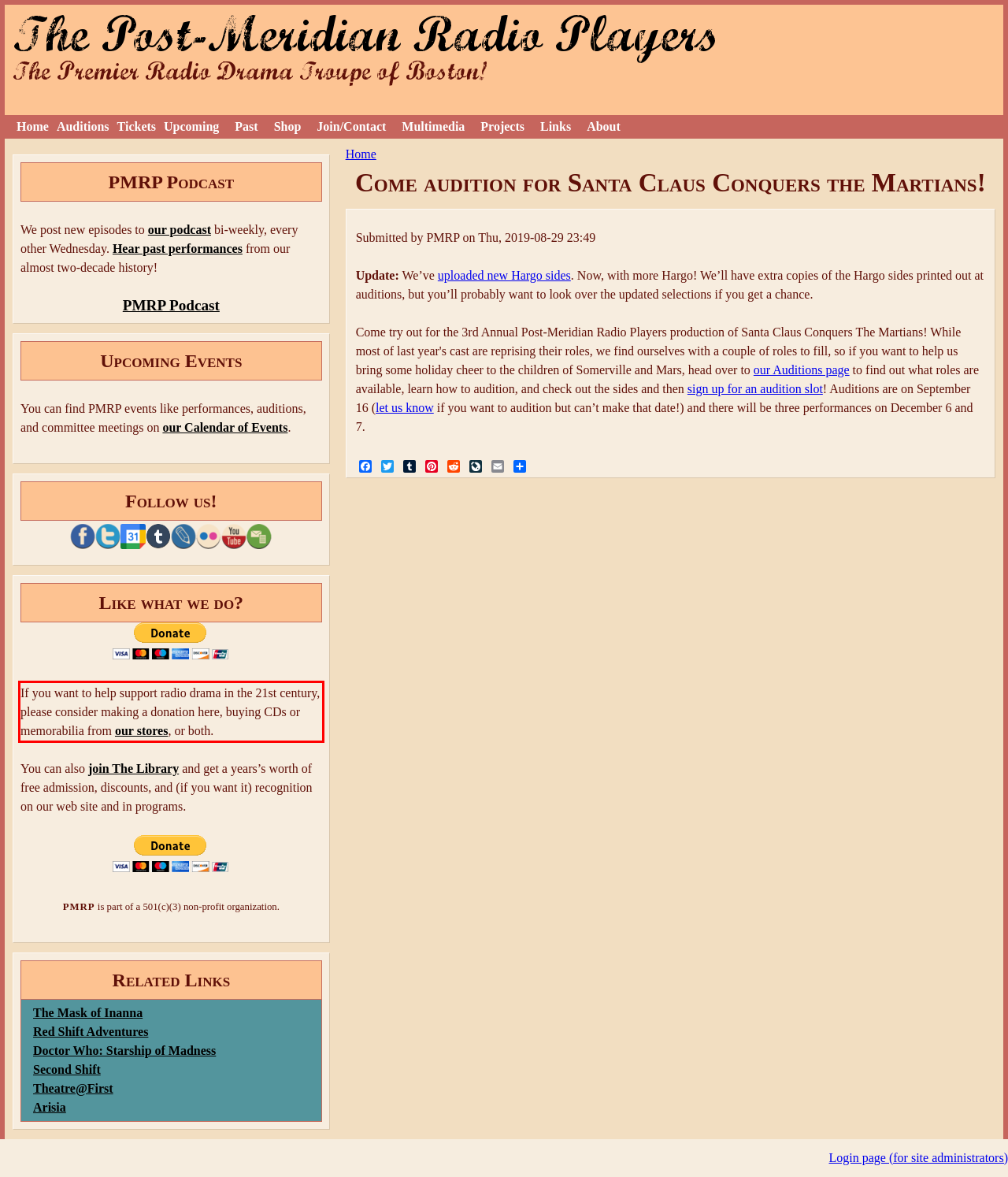You have a screenshot with a red rectangle around a UI element. Recognize and extract the text within this red bounding box using OCR.

If you want to help support radio drama in the 21st century, please consider making a donation here, buying CDs or memorabilia from our stores, or both.